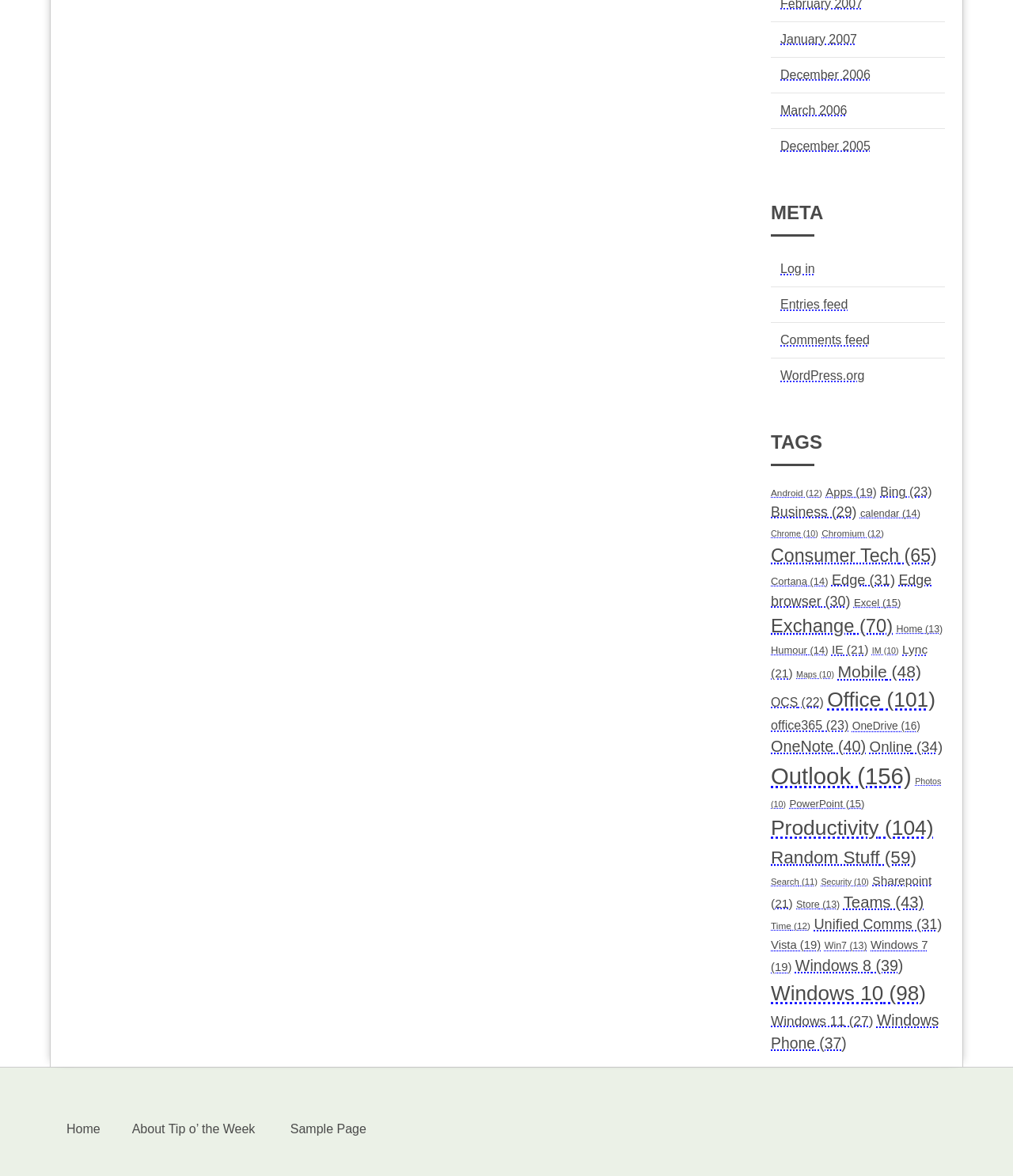Determine the bounding box coordinates of the clickable region to follow the instruction: "Click on the 'Log in' link".

[0.77, 0.223, 0.804, 0.234]